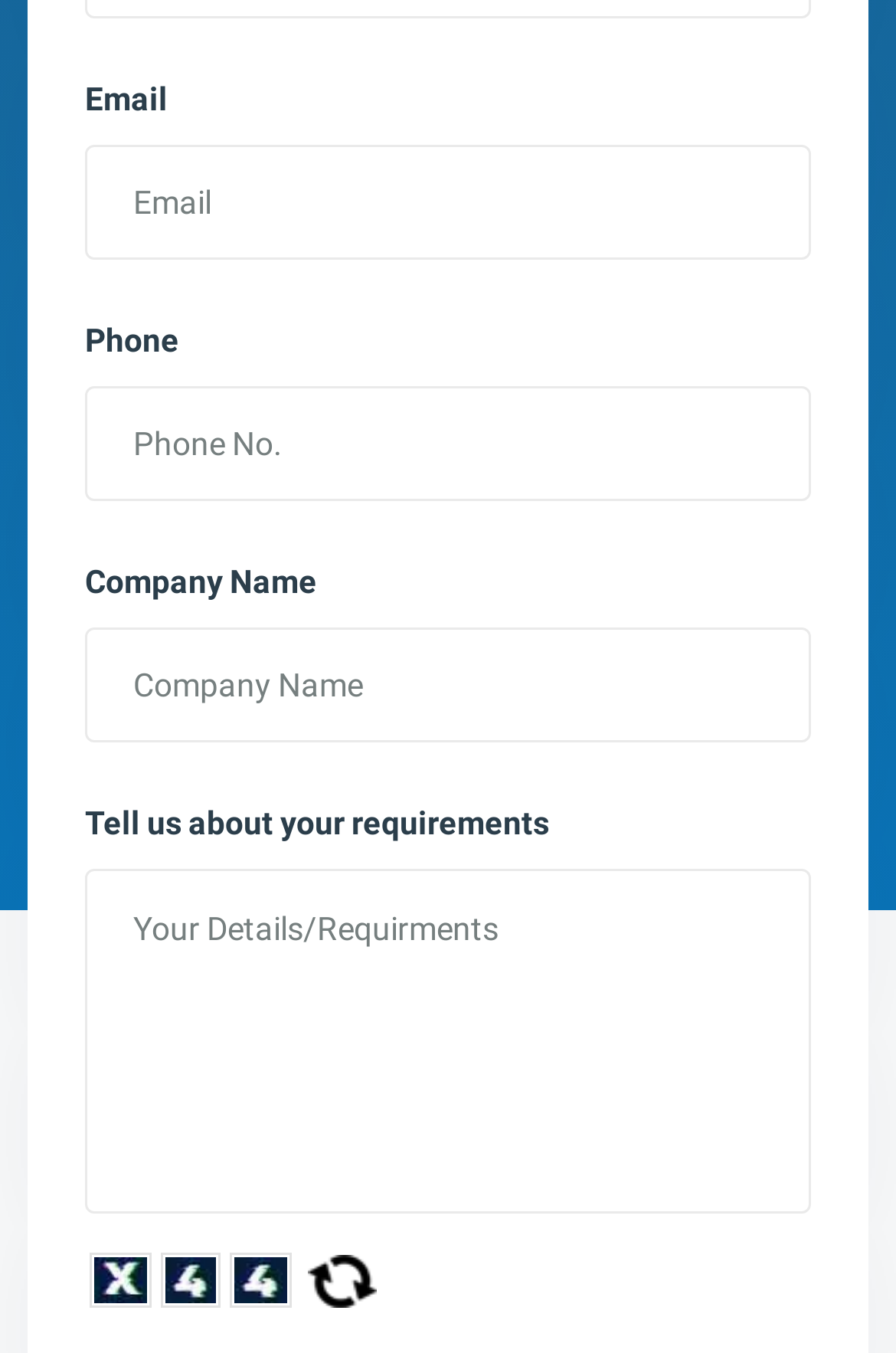Locate the bounding box of the UI element defined by this description: "alt="Refresh" title="Refresh"". The coordinates should be given as four float numbers between 0 and 1, formatted as [left, top, right, bottom].

[0.343, 0.928, 0.42, 0.967]